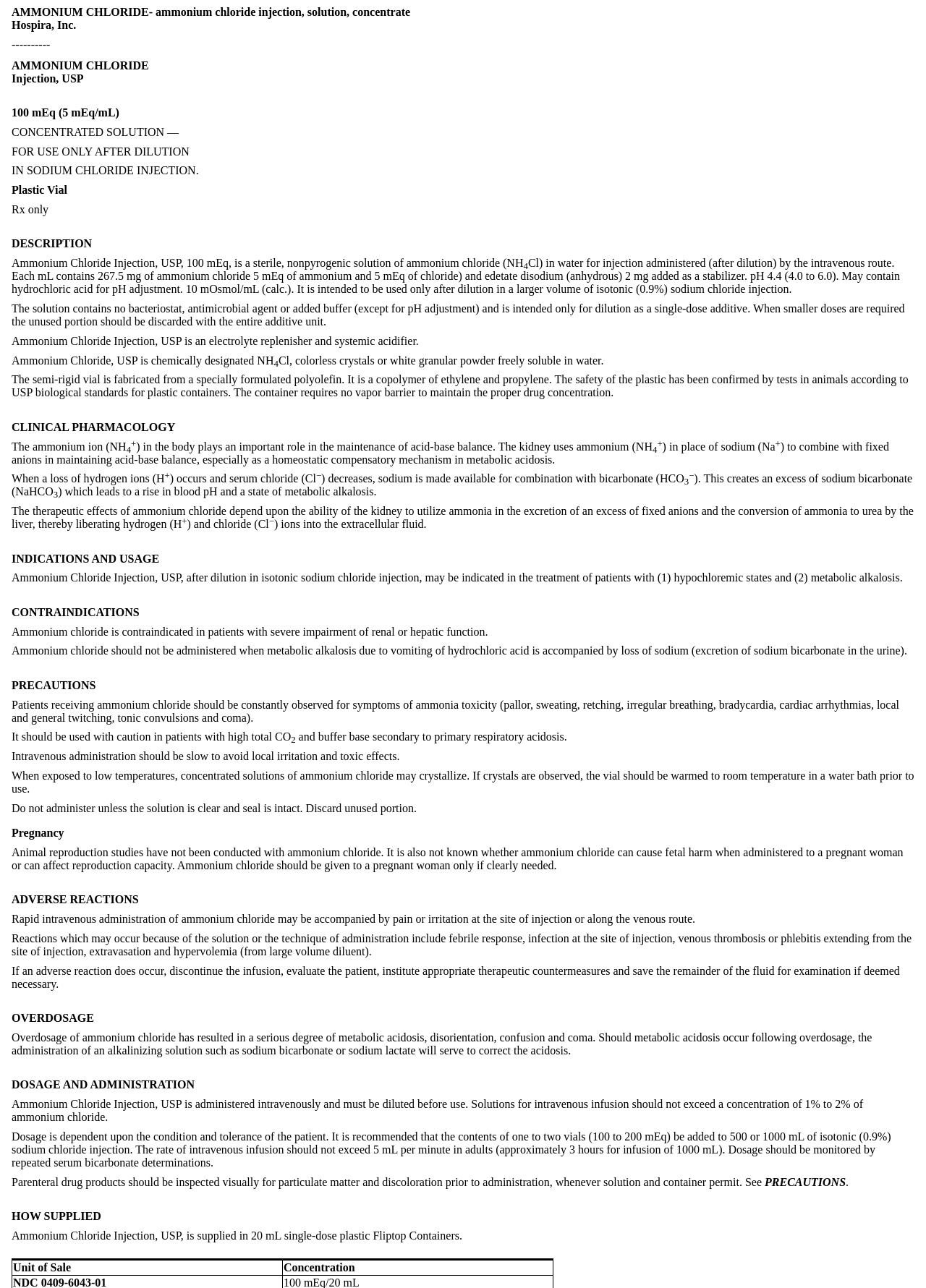What should be done if an adverse reaction occurs?
Using the visual information, respond with a single word or phrase.

Discontinue the infusion, evaluate the patient, institute appropriate therapeutic countermeasures